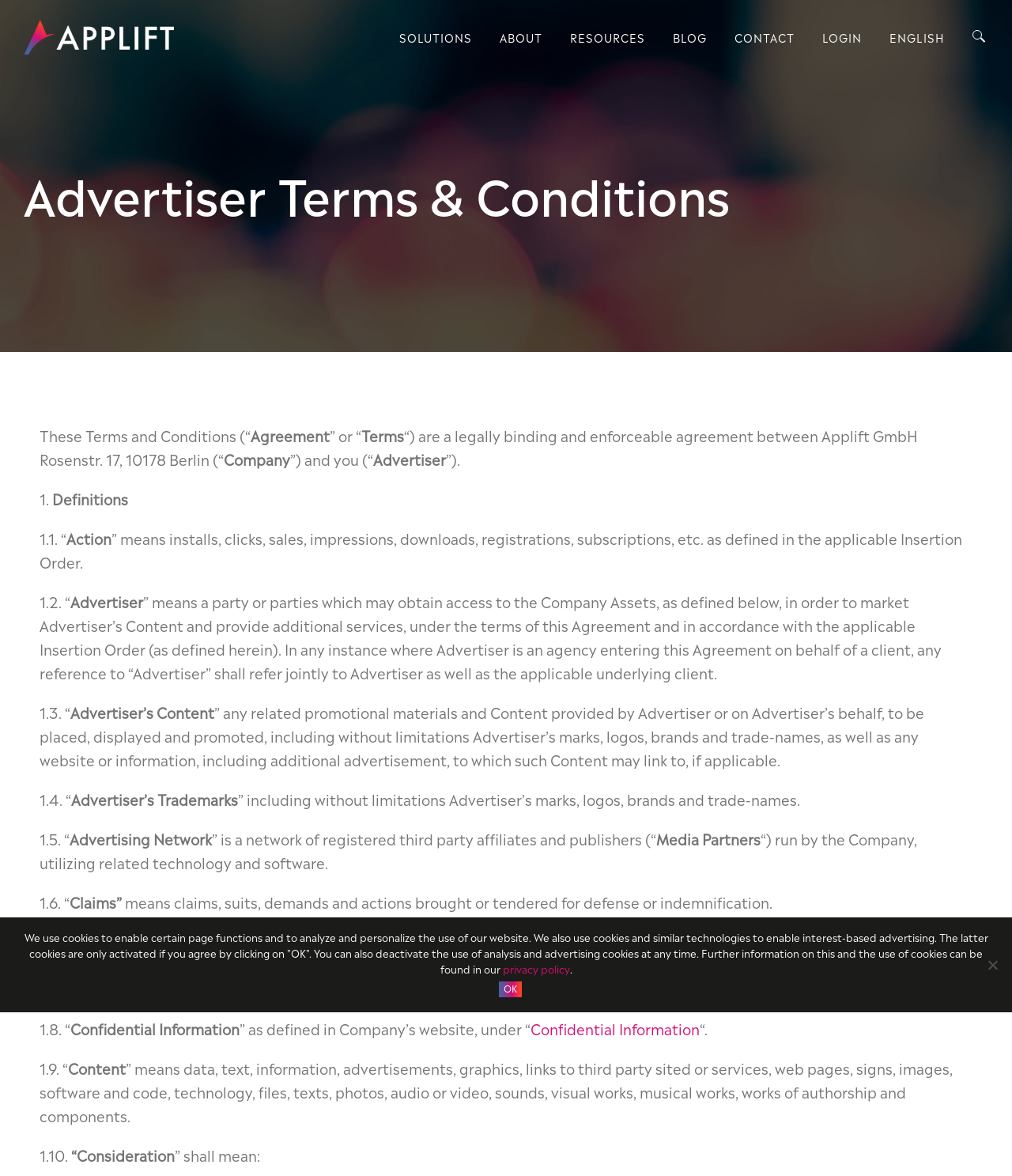Please locate the bounding box coordinates of the element that should be clicked to complete the given instruction: "Click on the 'Applift' link".

[0.023, 0.017, 0.172, 0.047]